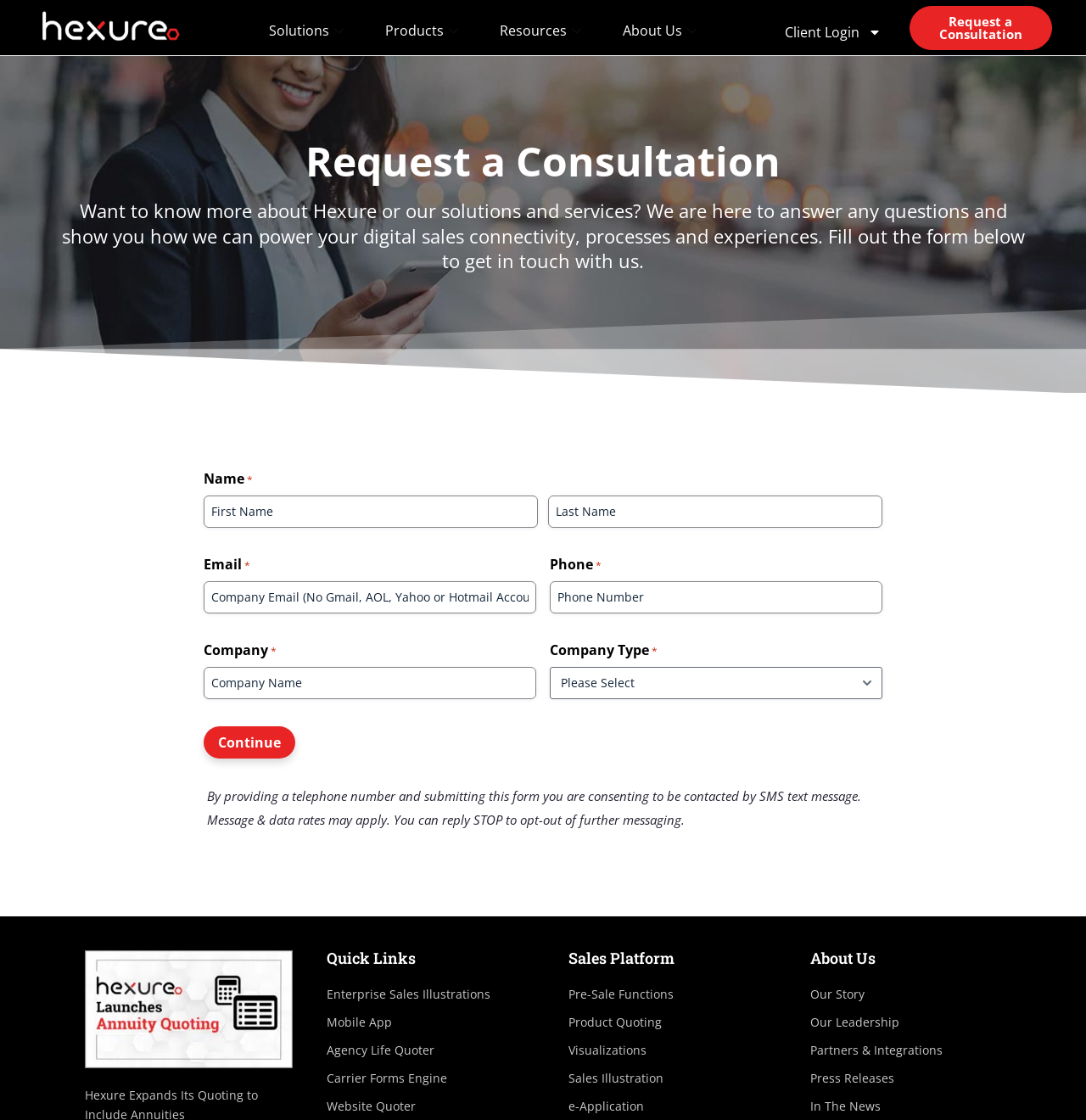Construct a comprehensive description capturing every detail on the webpage.

This webpage is a consultation request page for Hexure, a company offering innovative sales solutions and services. At the top left corner, there is a Hexure Light logo image. Below the logo, there are four main navigation links: Solutions, Products, Resources, and About Us. 

To the right of the navigation links, there is a Client Login link with a dropdown menu icon. Further to the right, there is a prominent Request a Consultation link.

The main content area is divided into two sections. The top section has a heading "Request a Consultation" and a brief introduction to Hexure and its services. Below the introduction, there is a paragraph explaining how Hexure can power digital sales connectivity, processes, and experiences.

The bottom section is a consultation request form. The form has fields for name, email, phone, company, and company type. There is a Continue button at the bottom of the form. Below the form, there is a notice about consenting to be contacted by SMS text message.

At the bottom of the page, there are three sections: Quick Links, Sales Platform, and About Us. Each section has several links to related pages or resources. There is also an image link to Annuity Quoting Pr Image at the bottom left corner of the page.